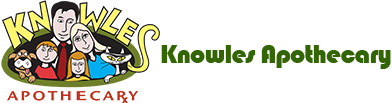Describe all elements and aspects of the image.

The image features the logo of Knowles Apothecary, showcasing a vibrant and playful design. Prominently displayed is the name "KNOWLES" in bold yellow letters, situated above an illustration of a cheerful family, accompanied by various pets. The family members include an adult couple and their children, all smiling and engaging with their surroundings, which adds a warm and inviting atmosphere to the overall design. Below the illustration, the words "Knowles Apothecary" are presented in a stylish green font, further enhancing the logo's appeal. This design reflects the community-oriented, family-friendly nature of the pharmacy, inviting potential customers to connect with their services.